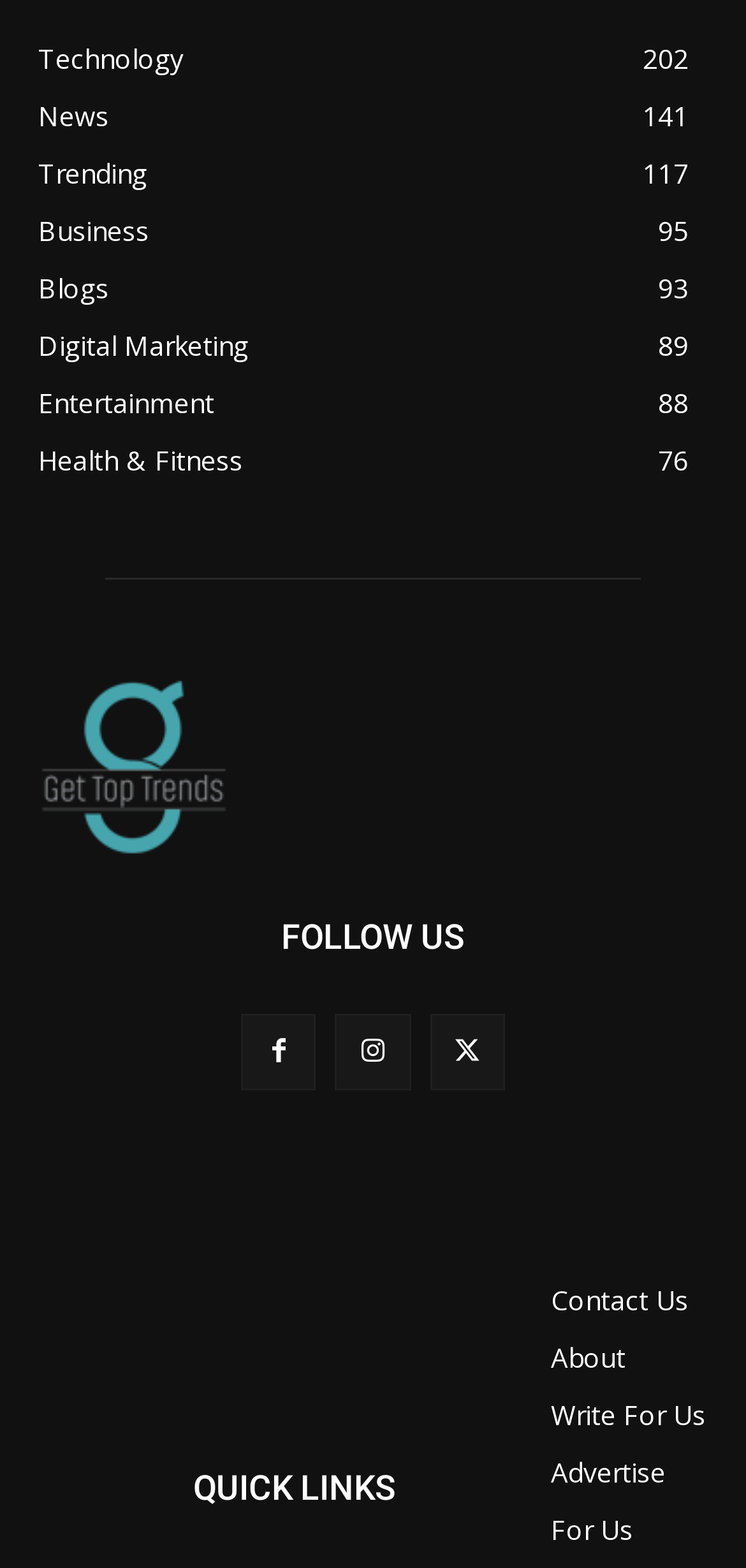Identify the bounding box coordinates for the UI element described as: "Write For Us". The coordinates should be provided as four floats between 0 and 1: [left, top, right, bottom].

[0.739, 0.884, 0.949, 0.921]